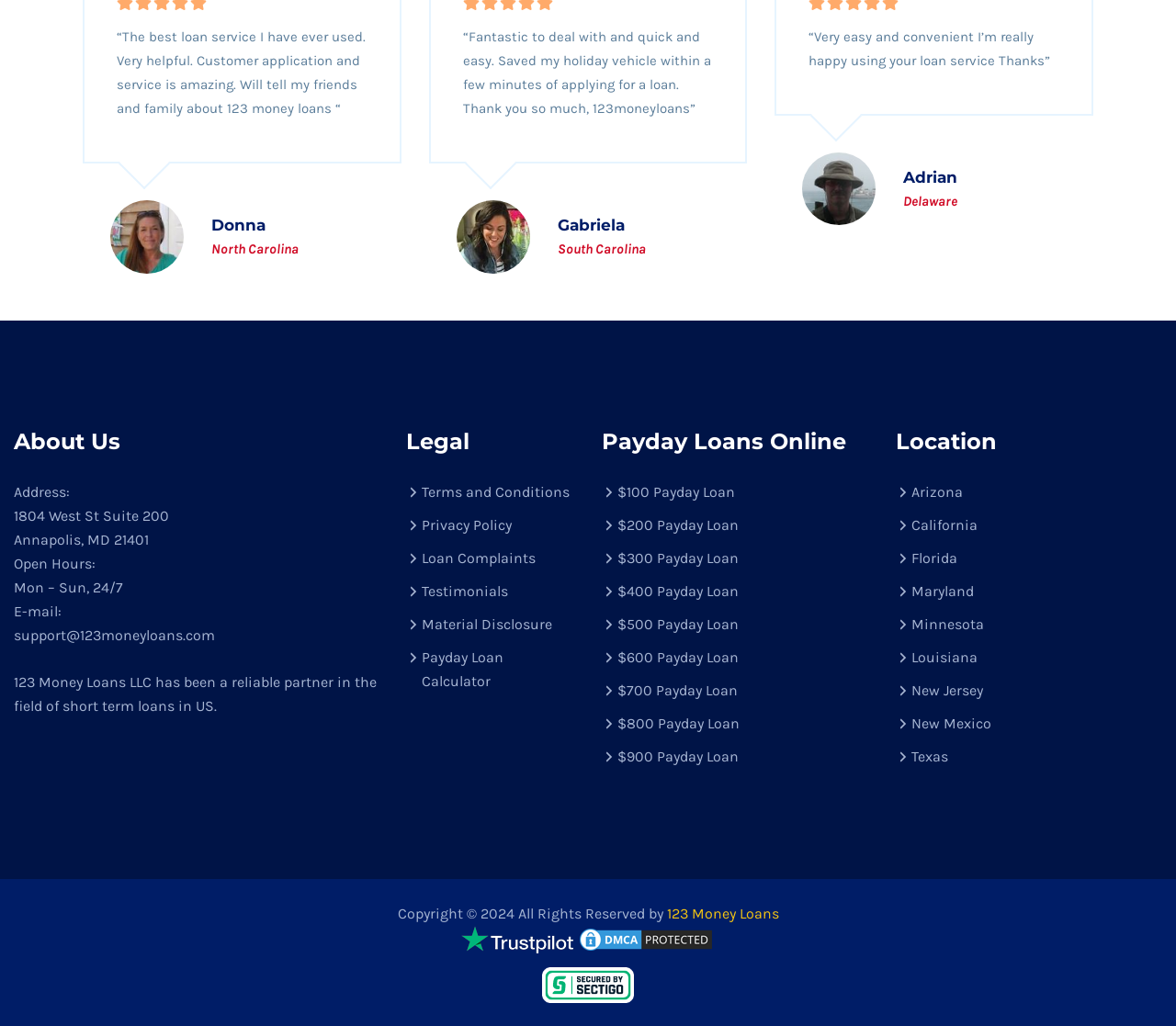Pinpoint the bounding box coordinates of the clickable area necessary to execute the following instruction: "View the loan options for $200". The coordinates should be given as four float numbers between 0 and 1, namely [left, top, right, bottom].

[0.525, 0.503, 0.628, 0.52]